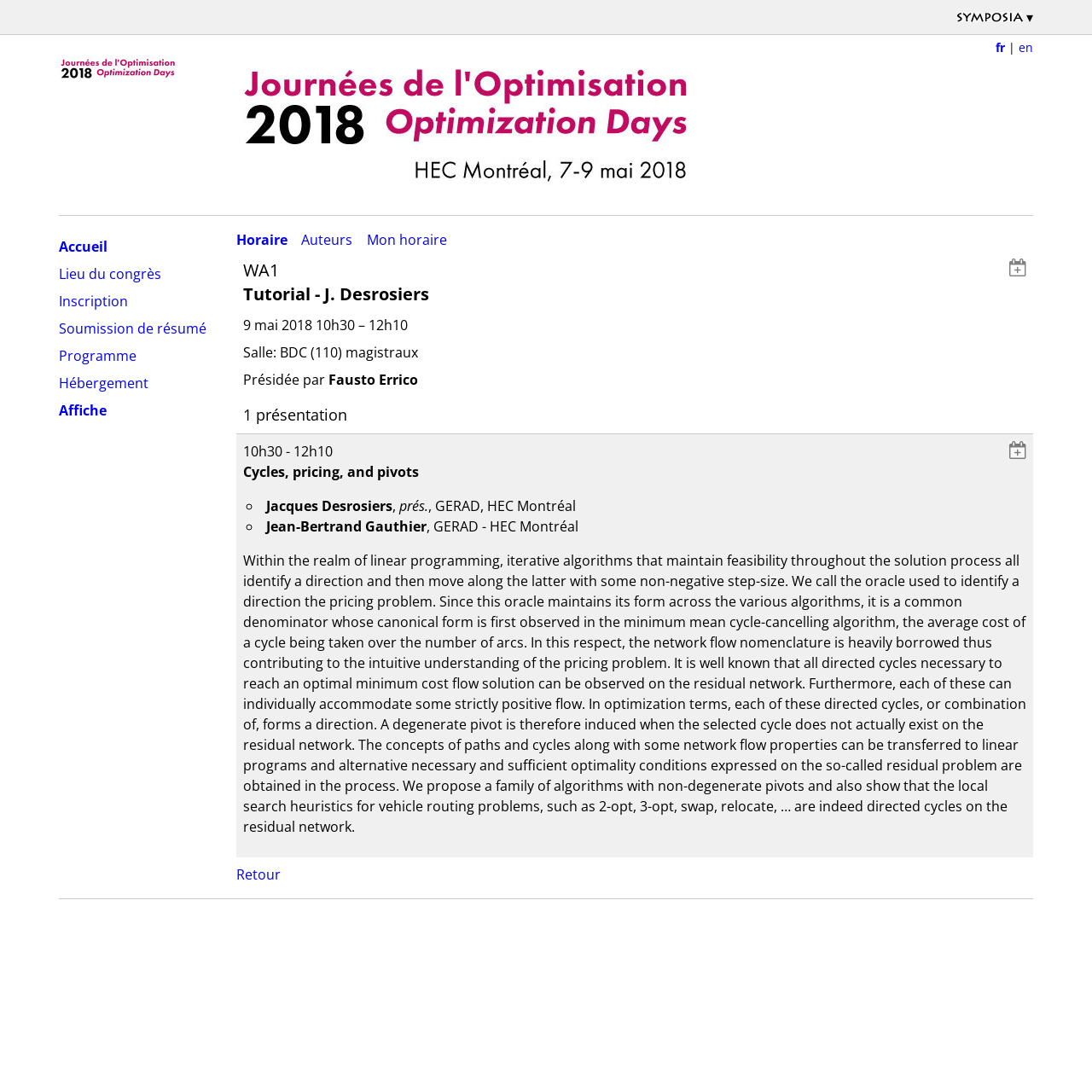Extract the bounding box coordinates of the UI element described by: "Publications »". The coordinates should include four float numbers ranging from 0 to 1, e.g., [left, top, right, bottom].

None